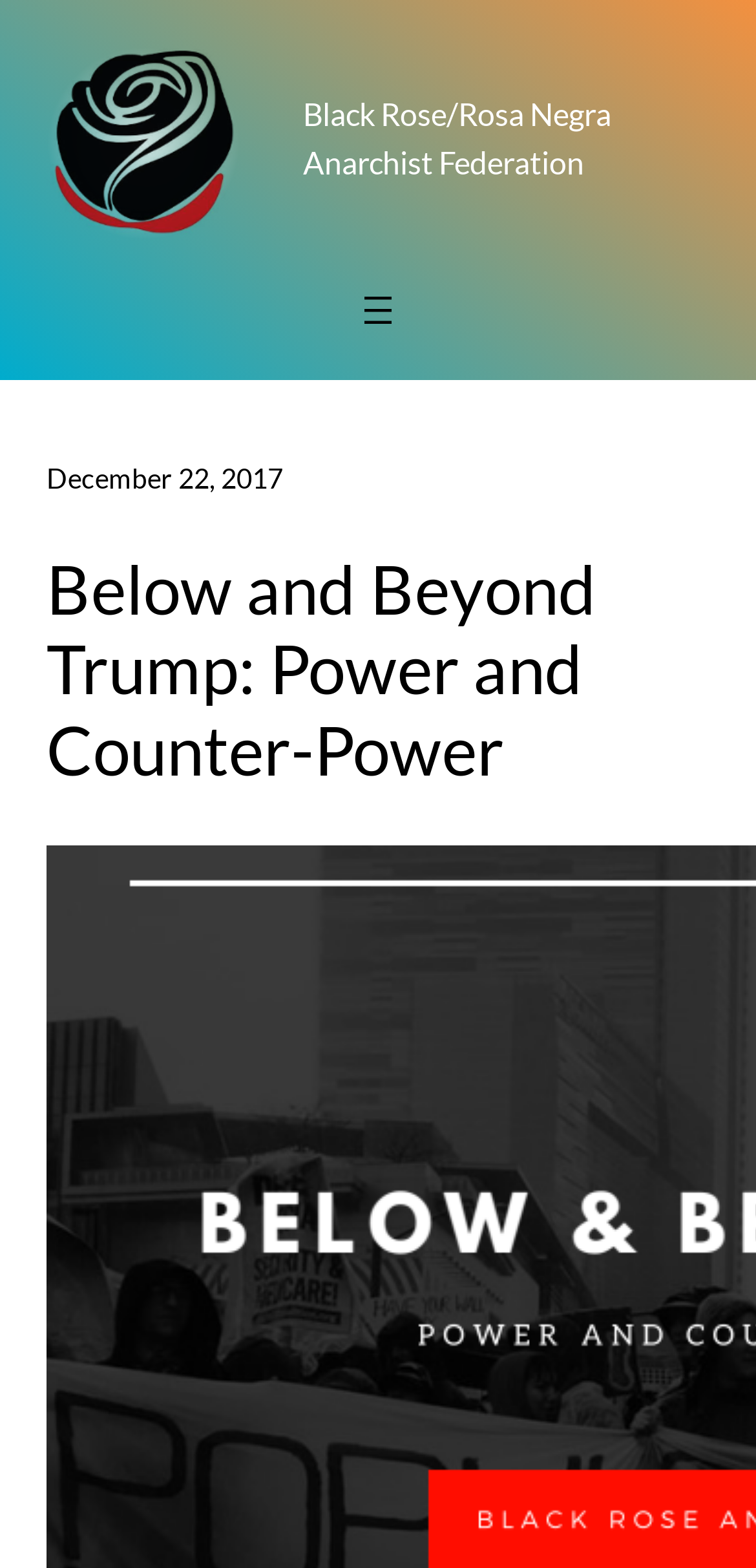Your task is to extract the text of the main heading from the webpage.

Below and Beyond Trump: Power and Counter-Power